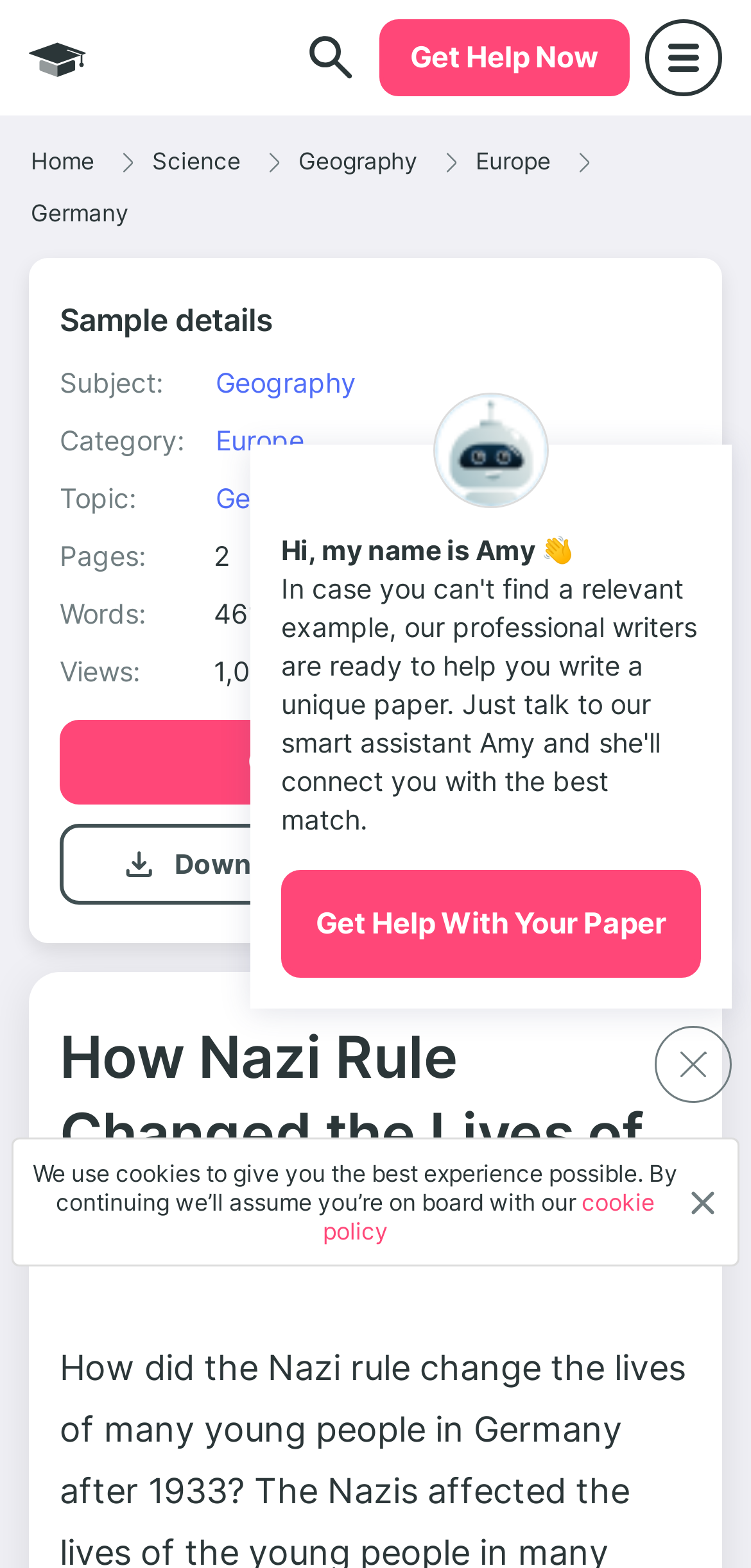Please specify the bounding box coordinates of the region to click in order to perform the following instruction: "Click the 'Cite' link".

[0.513, 0.525, 0.921, 0.577]